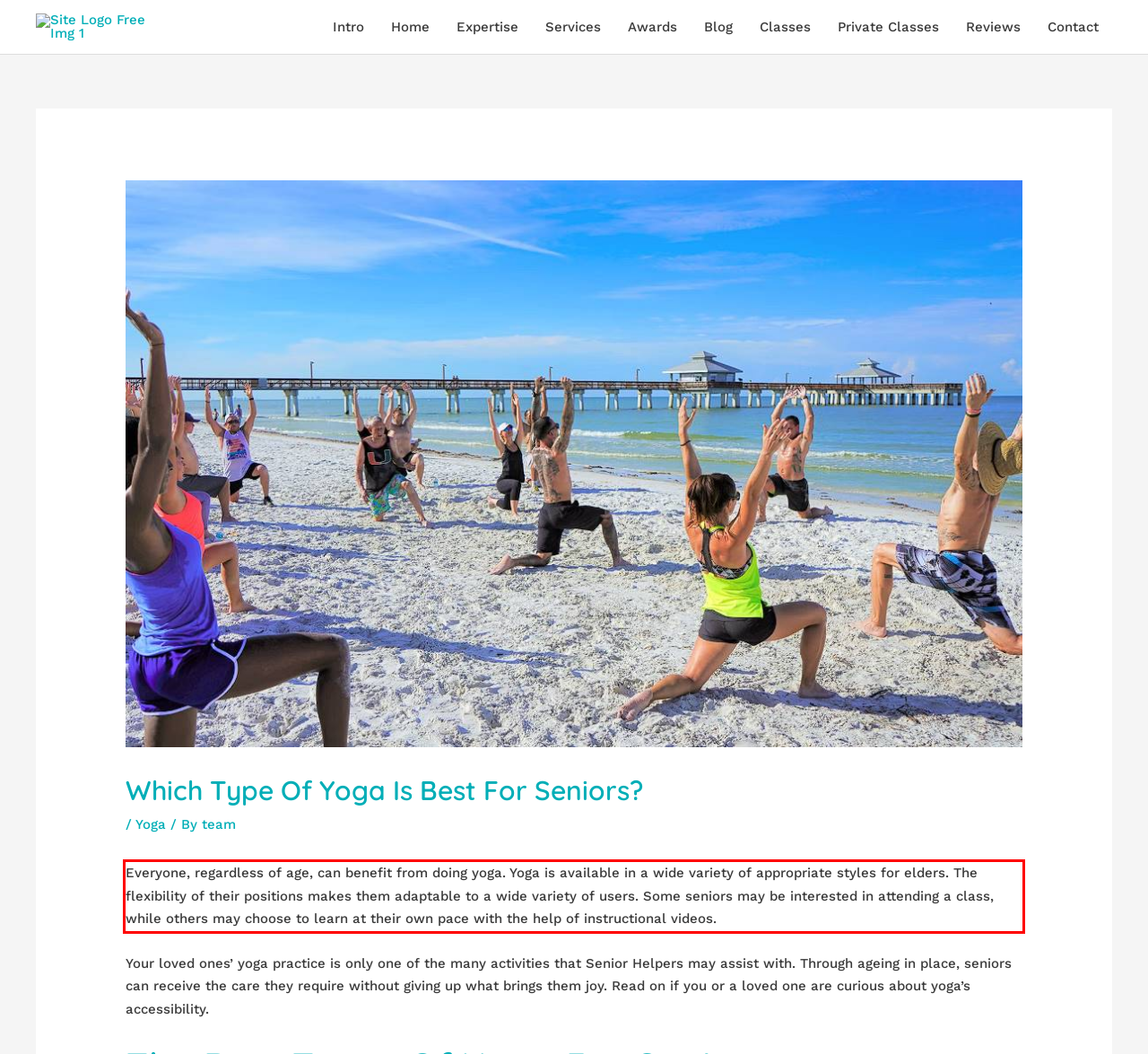Given a screenshot of a webpage, identify the red bounding box and perform OCR to recognize the text within that box.

Everyone, regardless of age, can benefit from doing yoga. Yoga is available in a wide variety of appropriate styles for elders. The flexibility of their positions makes them adaptable to a wide variety of users. Some seniors may be interested in attending a class, while others may choose to learn at their own pace with the help of instructional videos.